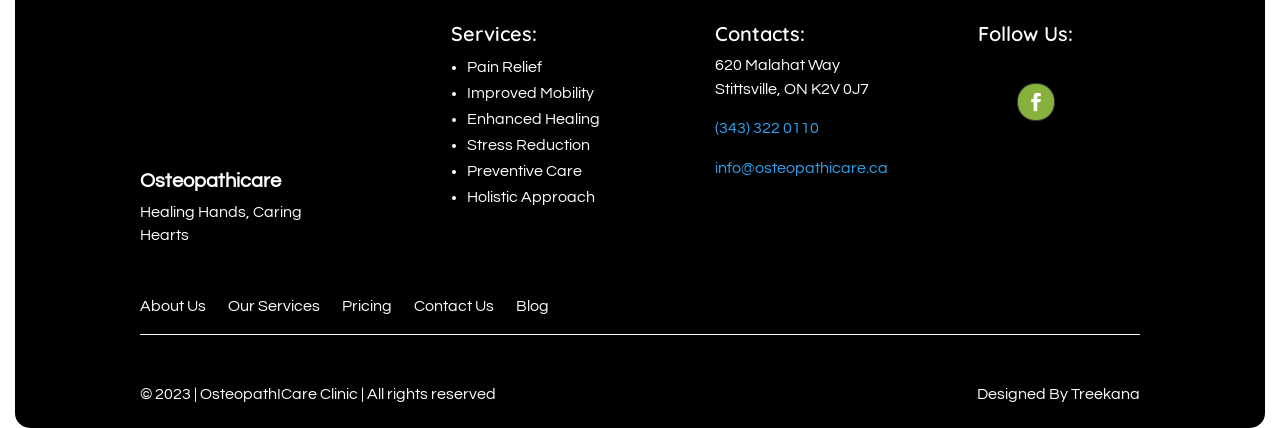Please provide a comprehensive response to the question based on the details in the image: What is the purpose of the clinic?

The purpose of the clinic can be inferred from the tagline 'Healing Hands, Caring Hearts' and the services offered, which suggest that the clinic is focused on providing healing and care to its patients.